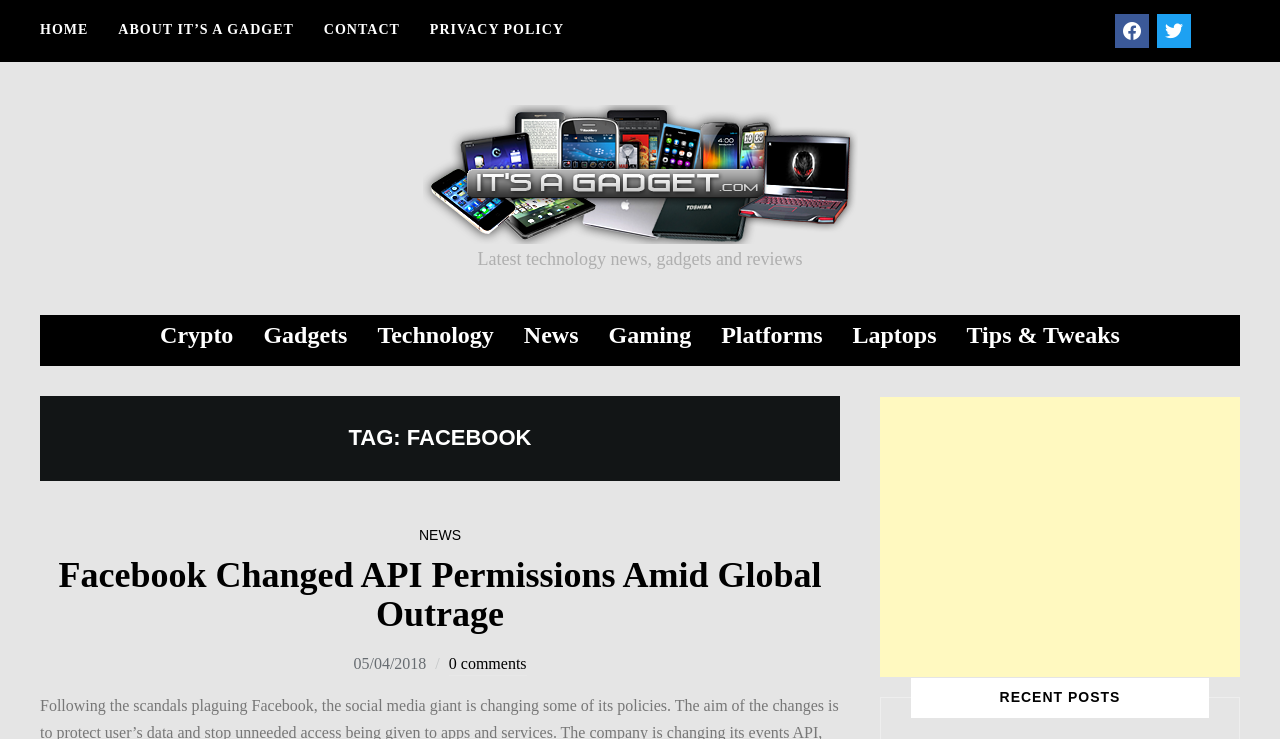What is the main topic of this website?
Please provide a single word or phrase based on the screenshot.

Technology news